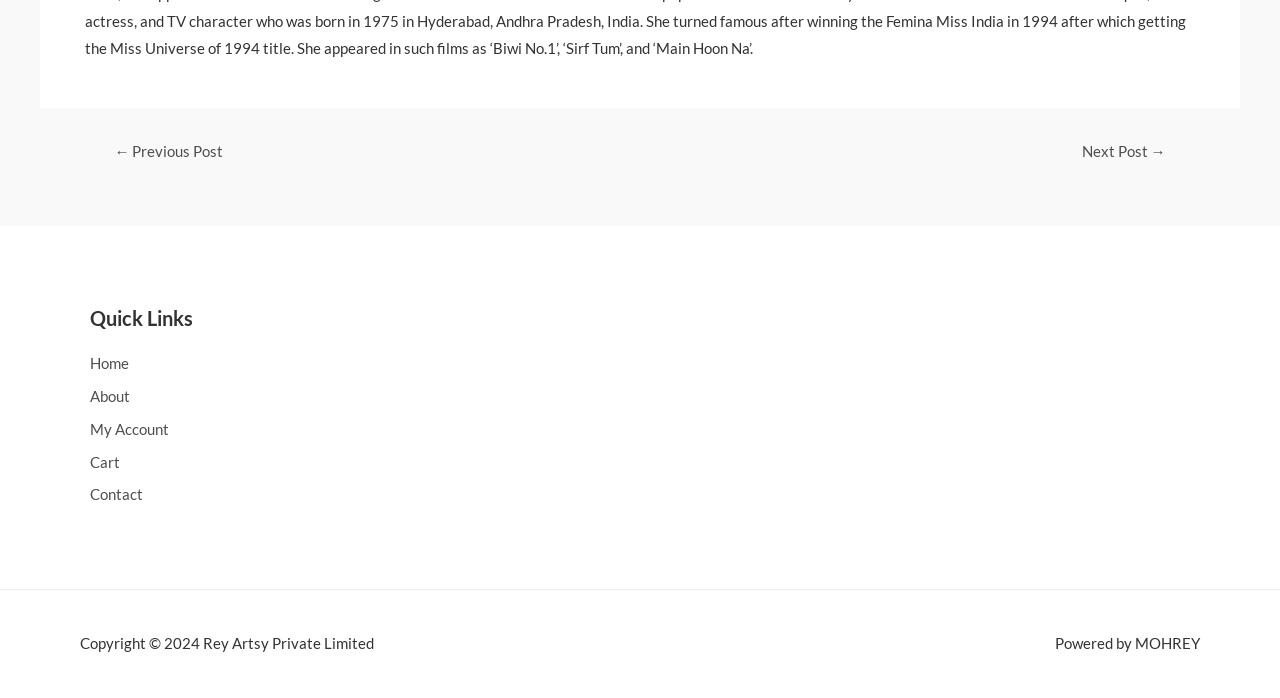Determine the bounding box coordinates of the UI element that matches the following description: "My Account". The coordinates should be four float numbers between 0 and 1 in the format [left, top, right, bottom].

[0.07, 0.596, 0.262, 0.635]